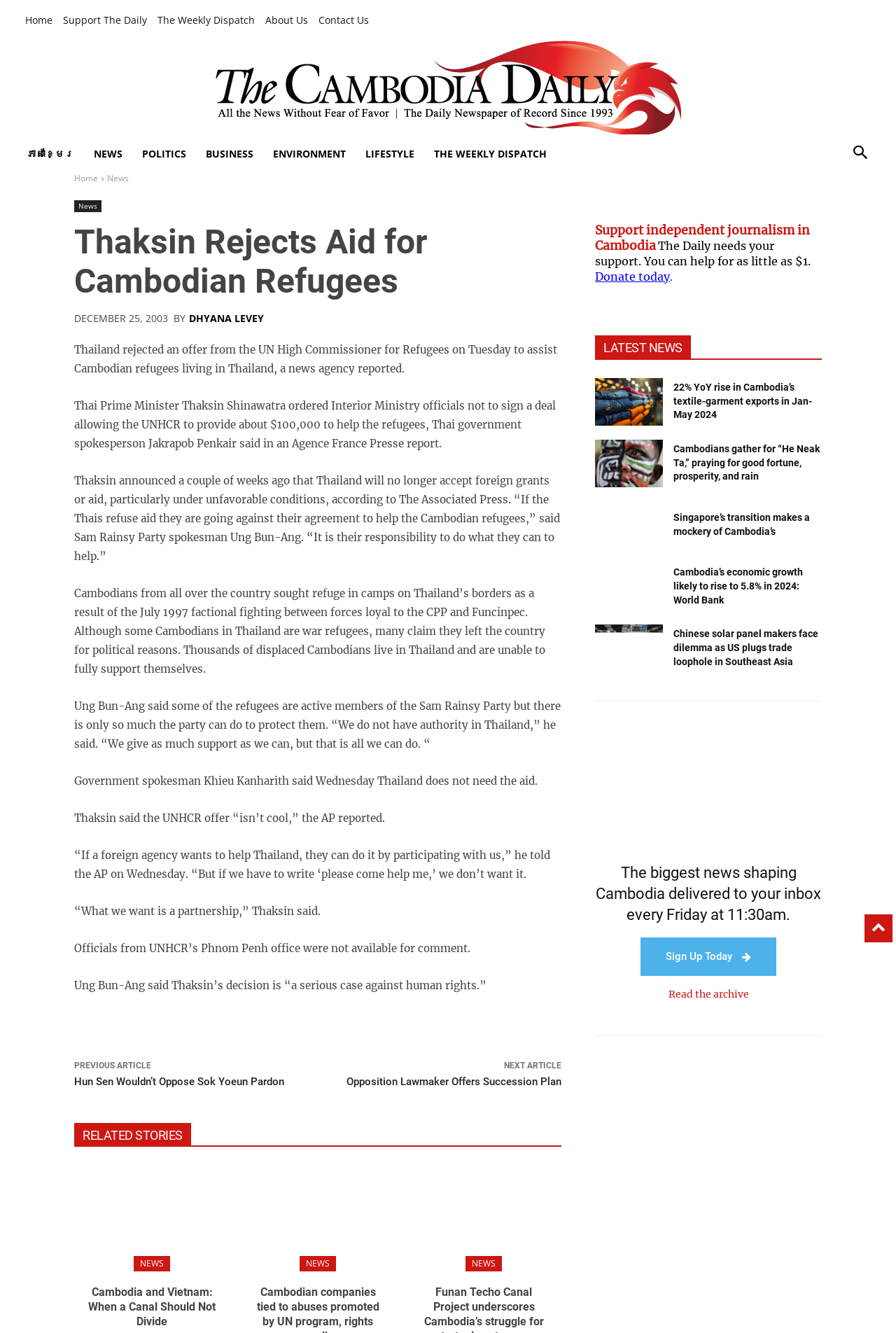Identify the bounding box coordinates of the clickable region to carry out the given instruction: "Click on the 'Home' link".

[0.028, 0.007, 0.059, 0.023]